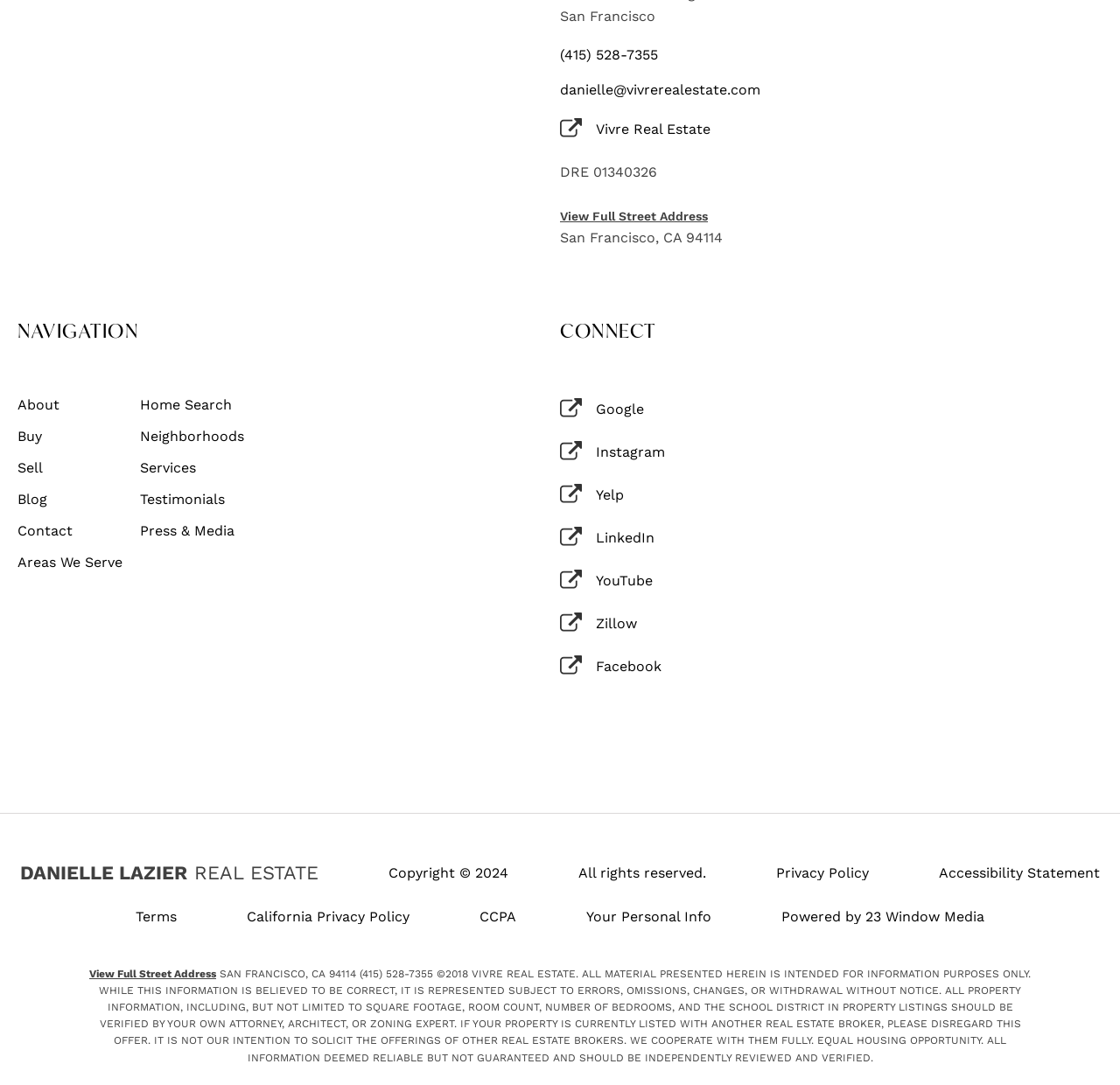Given the element description, predict the bounding box coordinates in the format (top-left x, top-left y, bottom-right x, bottom-right y). Make sure all values are between 0 and 1. Here is the element description: Neighborhoods

[0.125, 0.396, 0.219, 0.409]